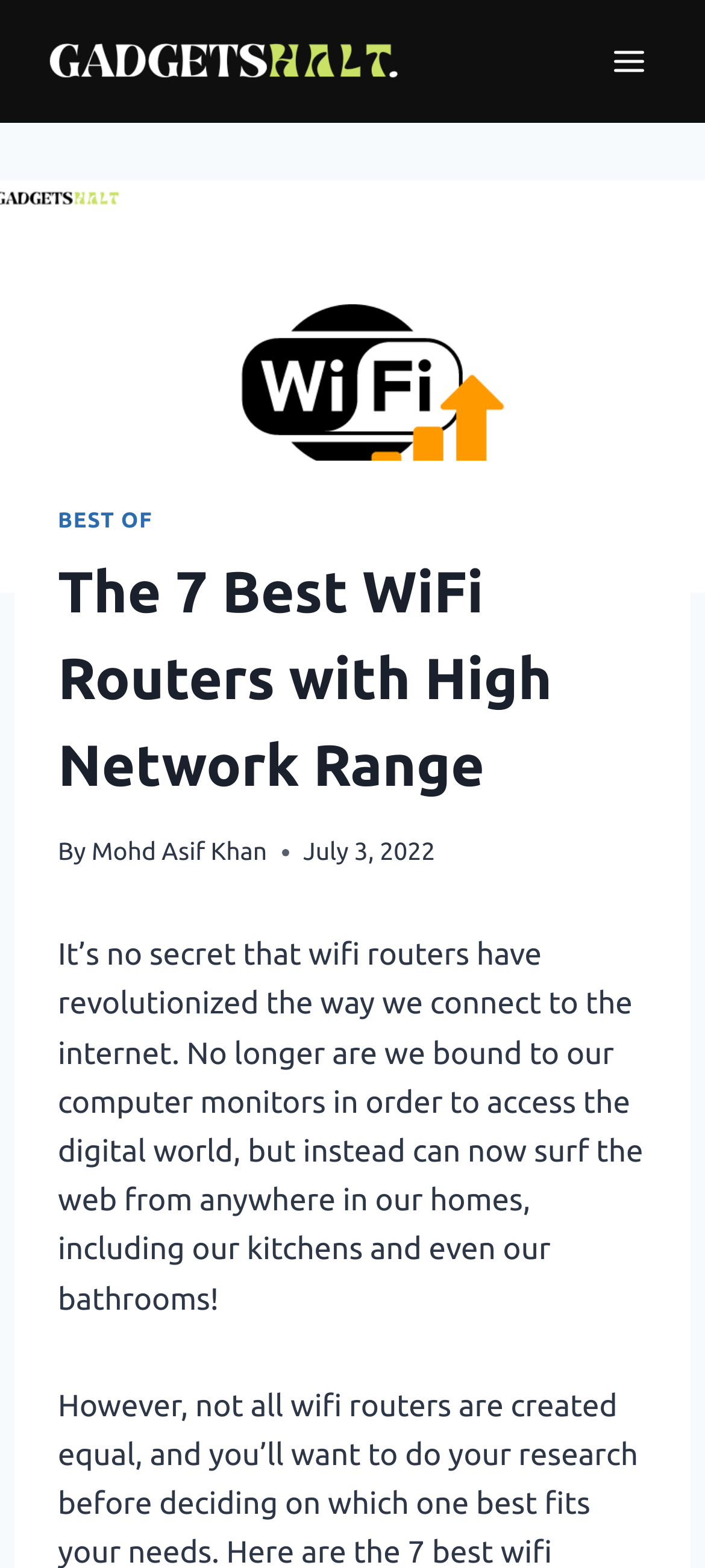Please find the bounding box coordinates (top-left x, top-left y, bottom-right x, bottom-right y) in the screenshot for the UI element described as follows: Mohd Asif Khan

[0.13, 0.534, 0.379, 0.552]